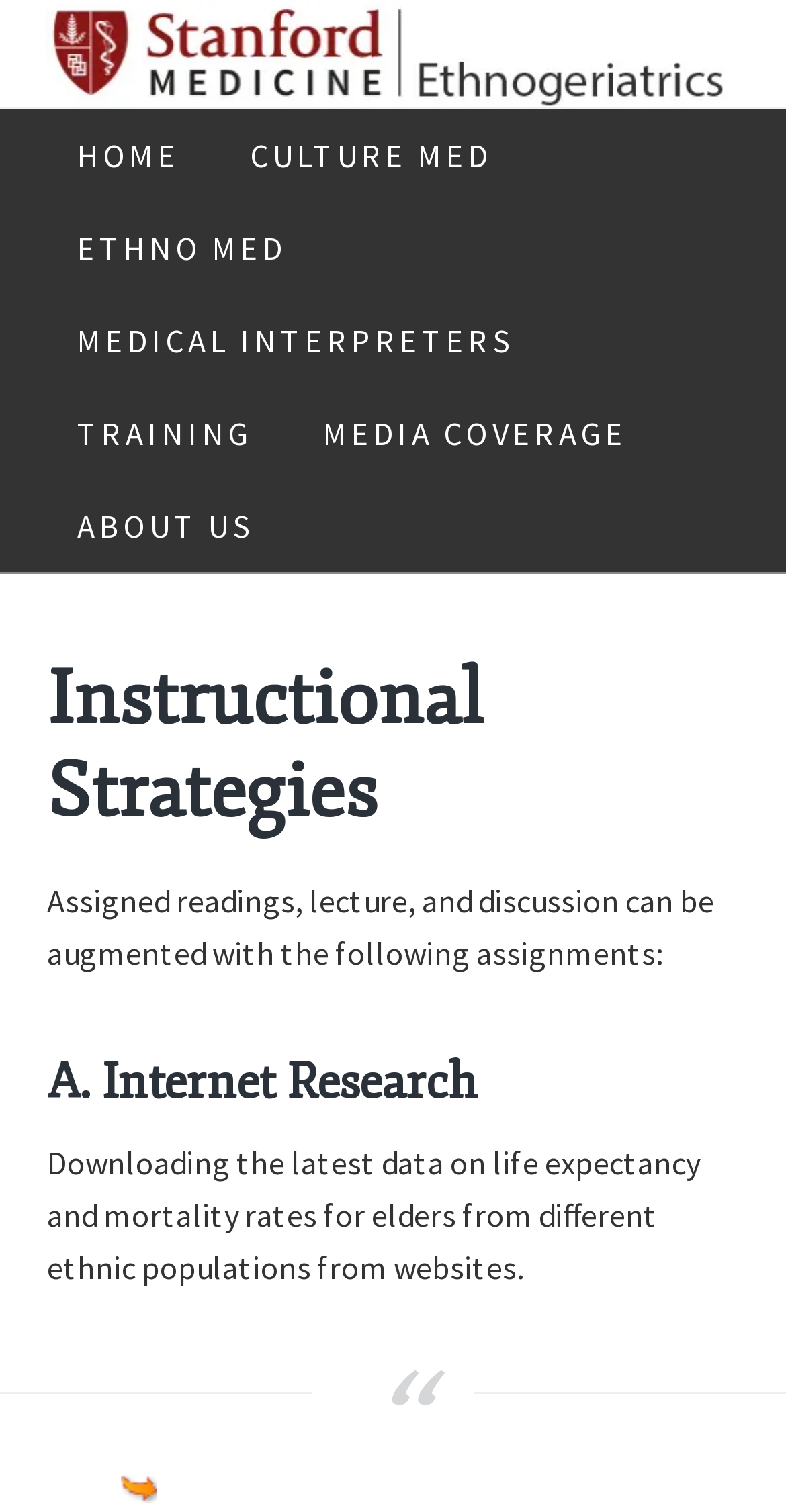Identify the bounding box of the UI element described as follows: "Medical Interpreters". Provide the coordinates as four float numbers in the range of 0 to 1 [left, top, right, bottom].

[0.06, 0.195, 0.691, 0.256]